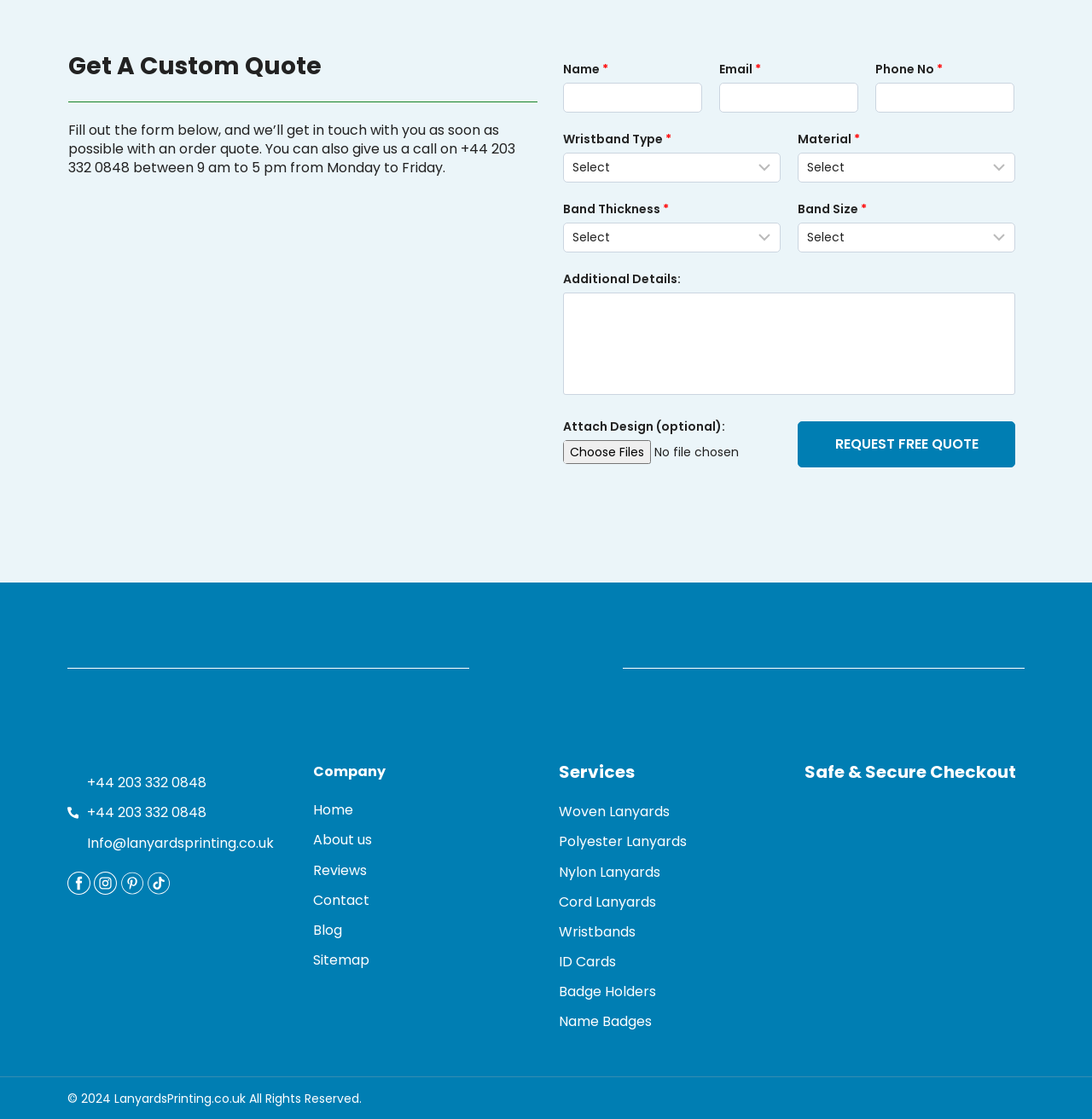Please indicate the bounding box coordinates of the element's region to be clicked to achieve the instruction: "Contact us through WhatsApp". Provide the coordinates as four float numbers between 0 and 1, i.e., [left, top, right, bottom].

[0.062, 0.686, 0.263, 0.713]